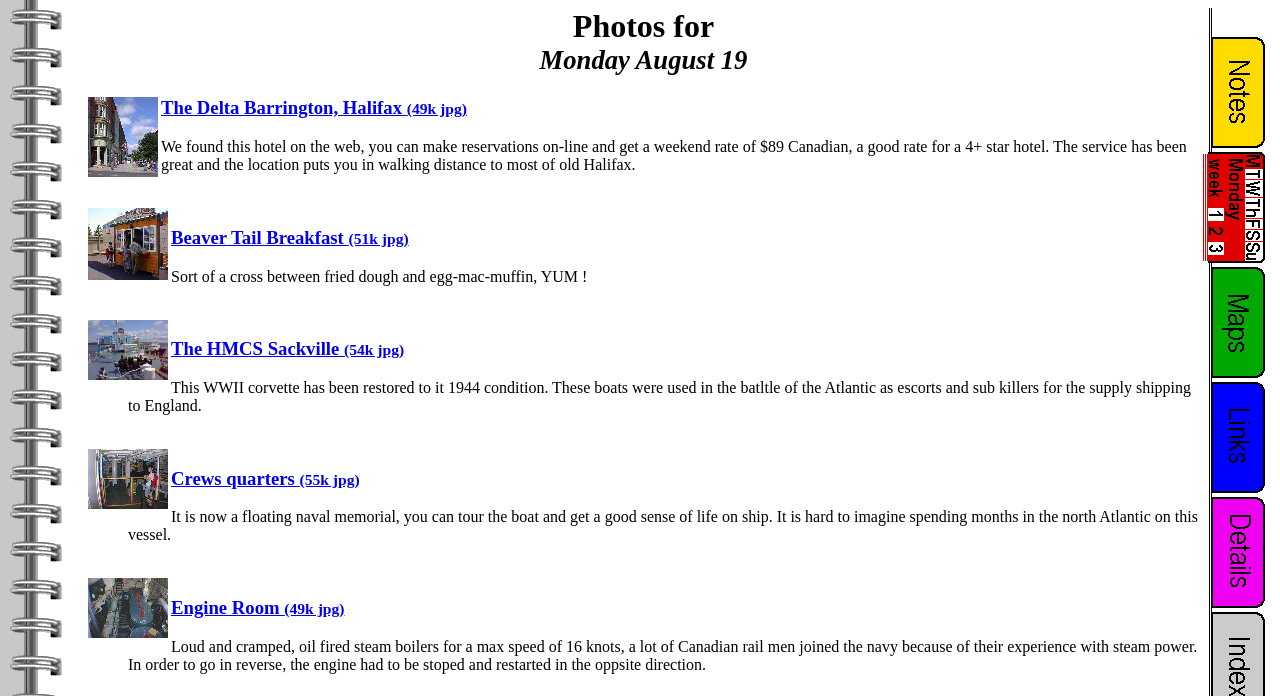What is the Beaver Tail Breakfast?
Refer to the screenshot and deliver a thorough answer to the question presented.

The description of the Beaver Tail Breakfast is mentioned in the static text 'Sort of a cross between fried dough and egg-mac-muffin, YUM!' which is associated with the image 'Beaver Tail Breakfast'.